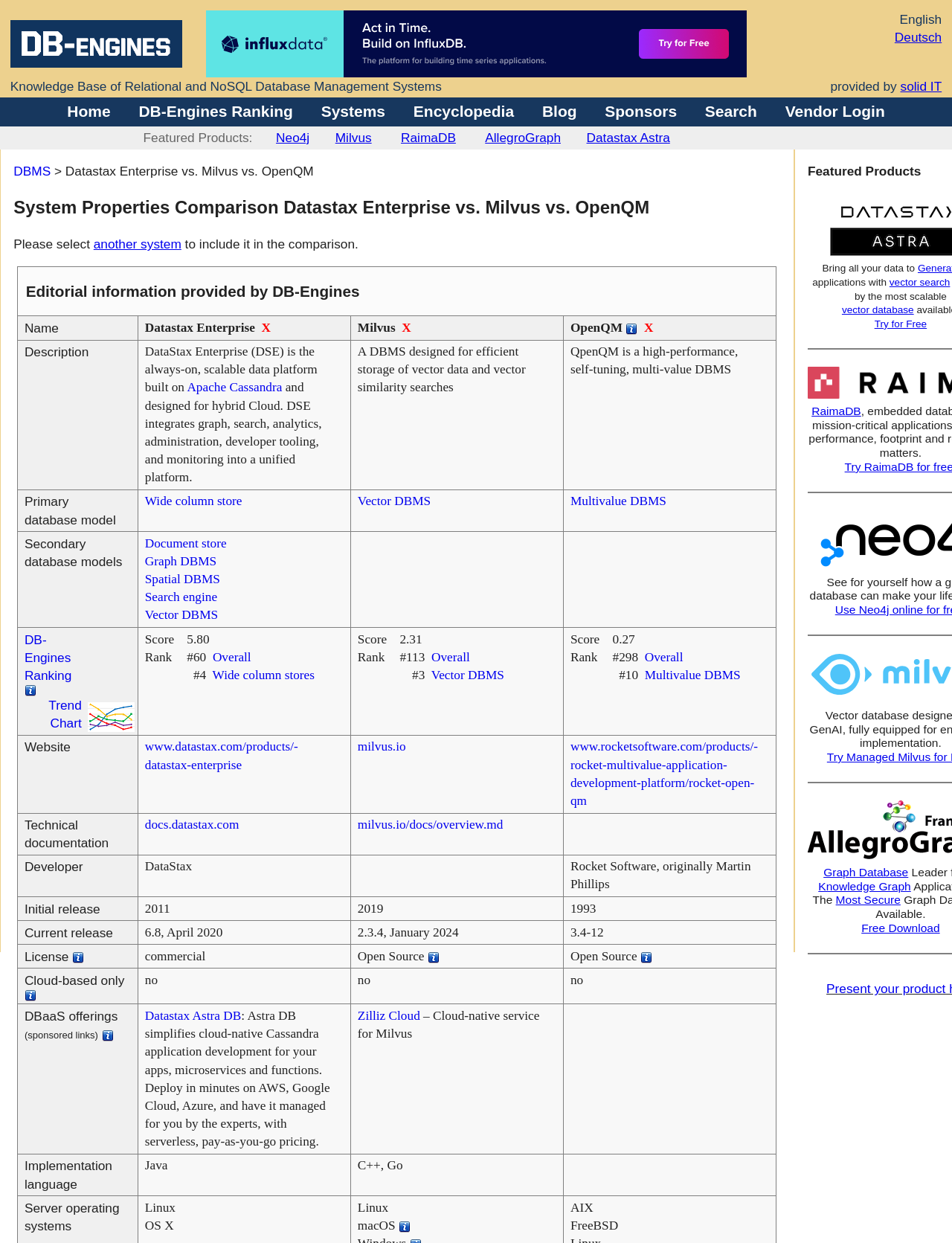Using the provided element description: "Try for Free", identify the bounding box coordinates. The coordinates should be four floats between 0 and 1 in the order [left, top, right, bottom].

[0.918, 0.256, 0.974, 0.265]